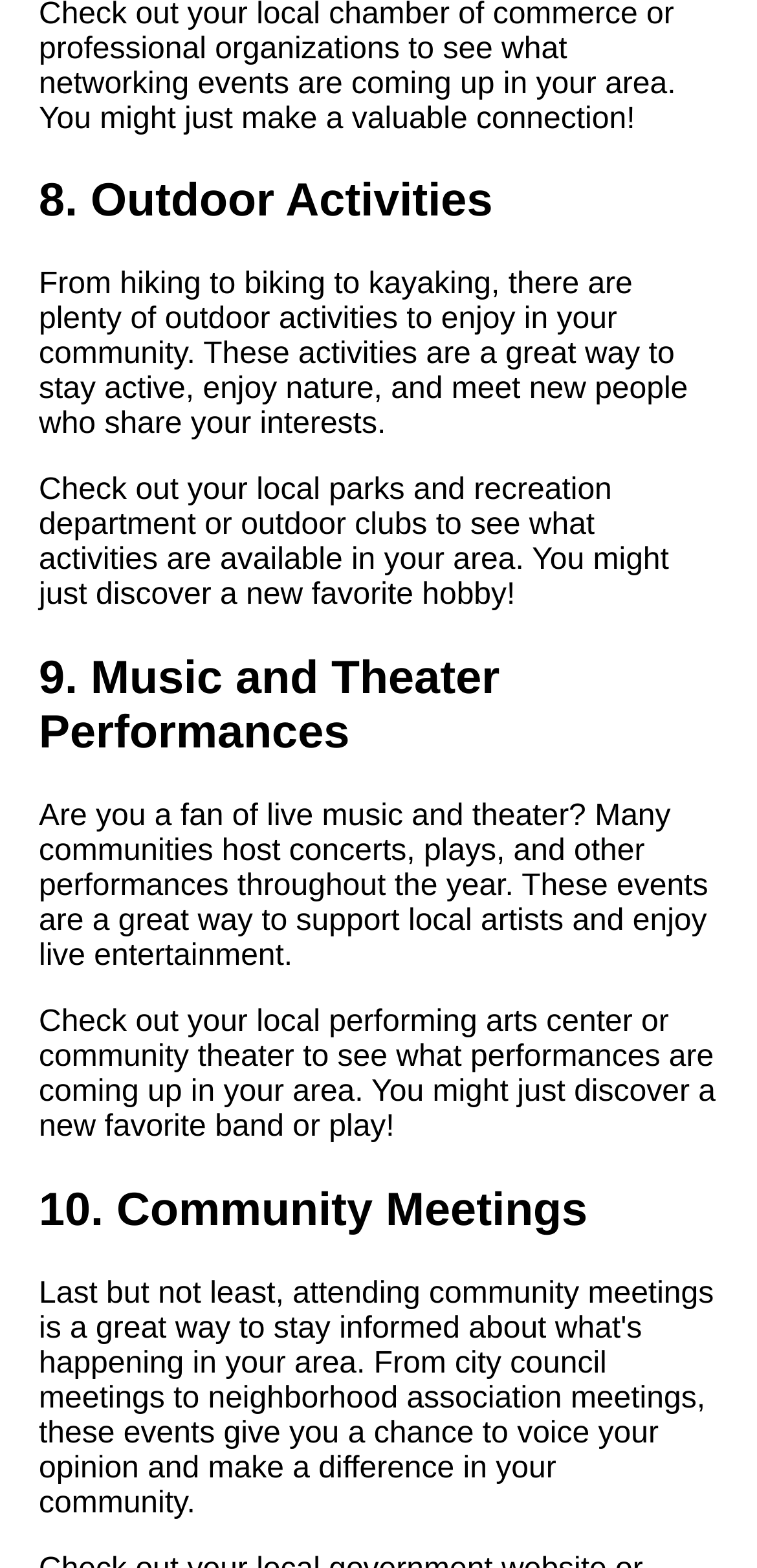What type of activities are mentioned in the '8. Outdoor Activities' section?
Provide a detailed answer to the question using information from the image.

The '8. Outdoor Activities' section mentions 'From hiking to biking to kayaking, there are plenty of outdoor activities to enjoy in your community', which suggests that the activities mentioned are hiking, biking, and kayaking.